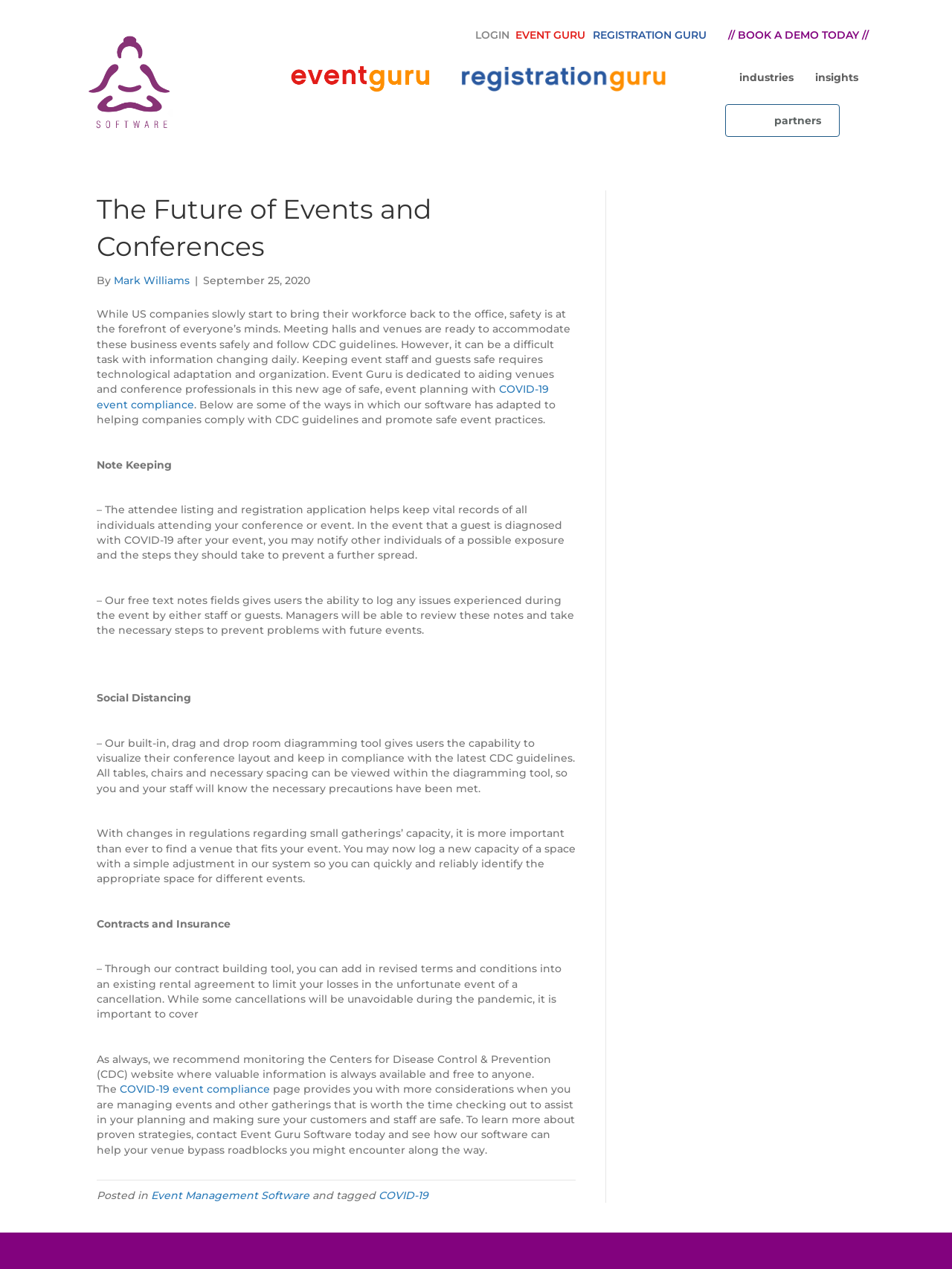What is the recommended resource for event planners?
By examining the image, provide a one-word or phrase answer.

CDC website